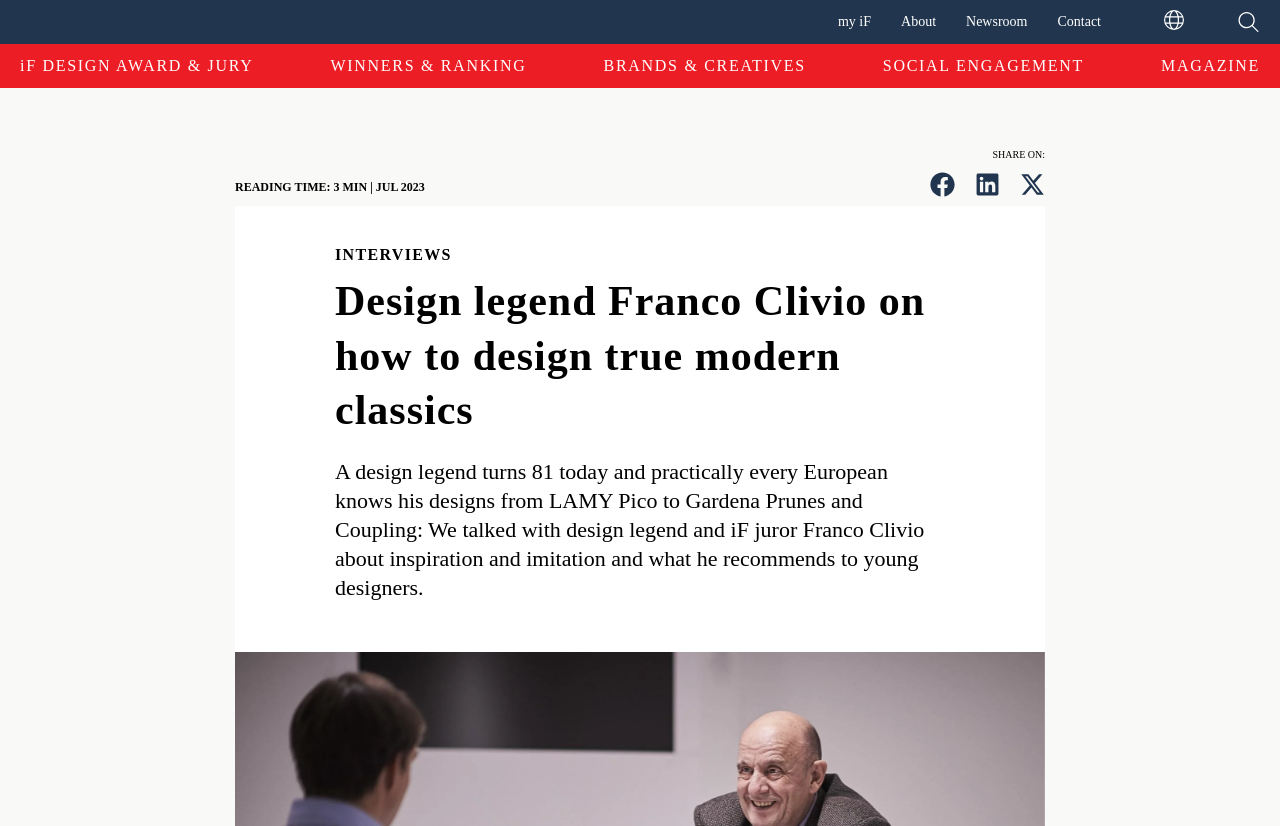Please identify the bounding box coordinates of the element's region that I should click in order to complete the following instruction: "Go to the Newsroom page". The bounding box coordinates consist of four float numbers between 0 and 1, i.e., [left, top, right, bottom].

[0.755, 0.015, 0.803, 0.035]